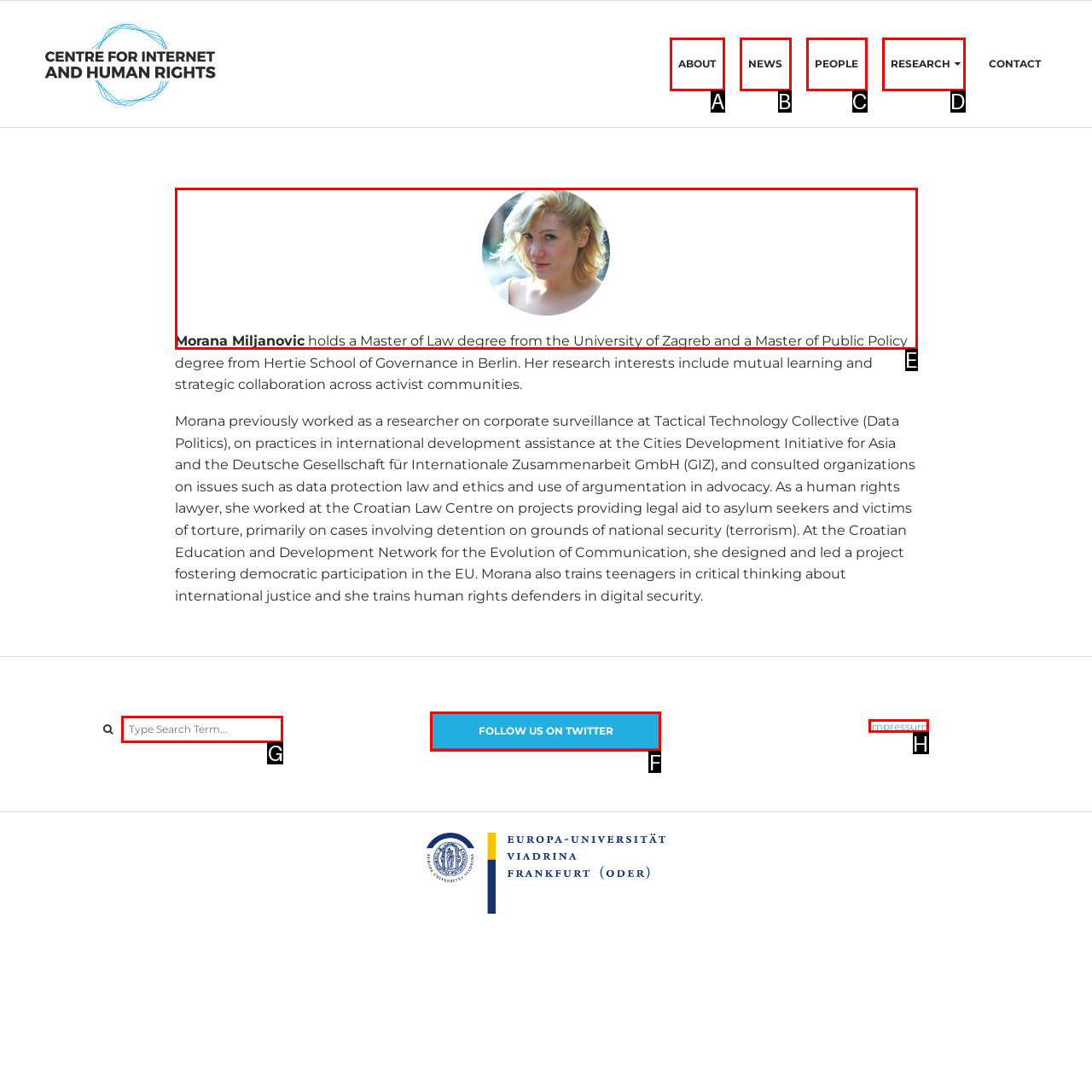Which letter corresponds to the correct option to complete the task: Search for something?
Answer with the letter of the chosen UI element.

G